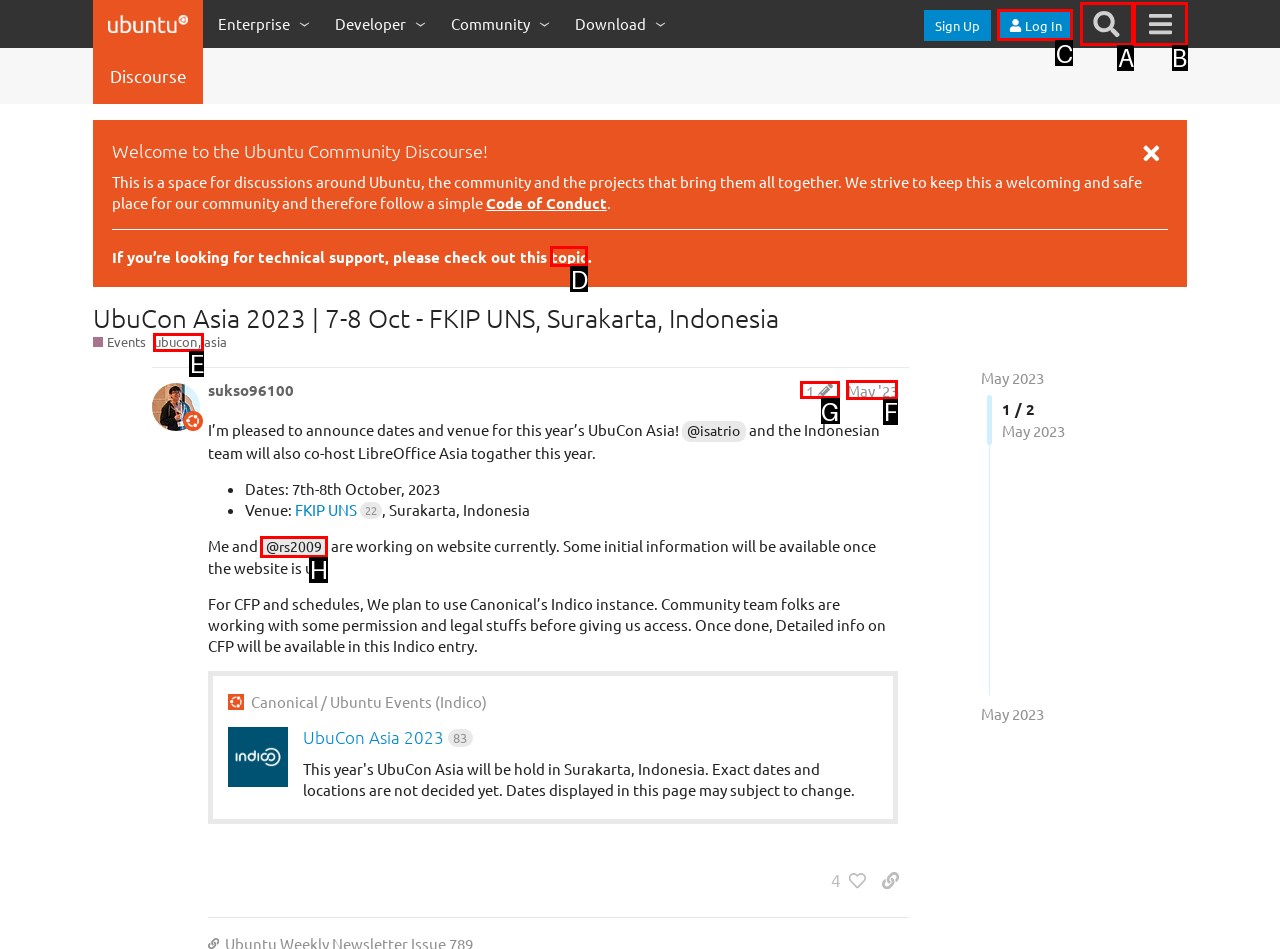Select the HTML element that should be clicked to accomplish the task: Click on the topic Reply with the corresponding letter of the option.

D